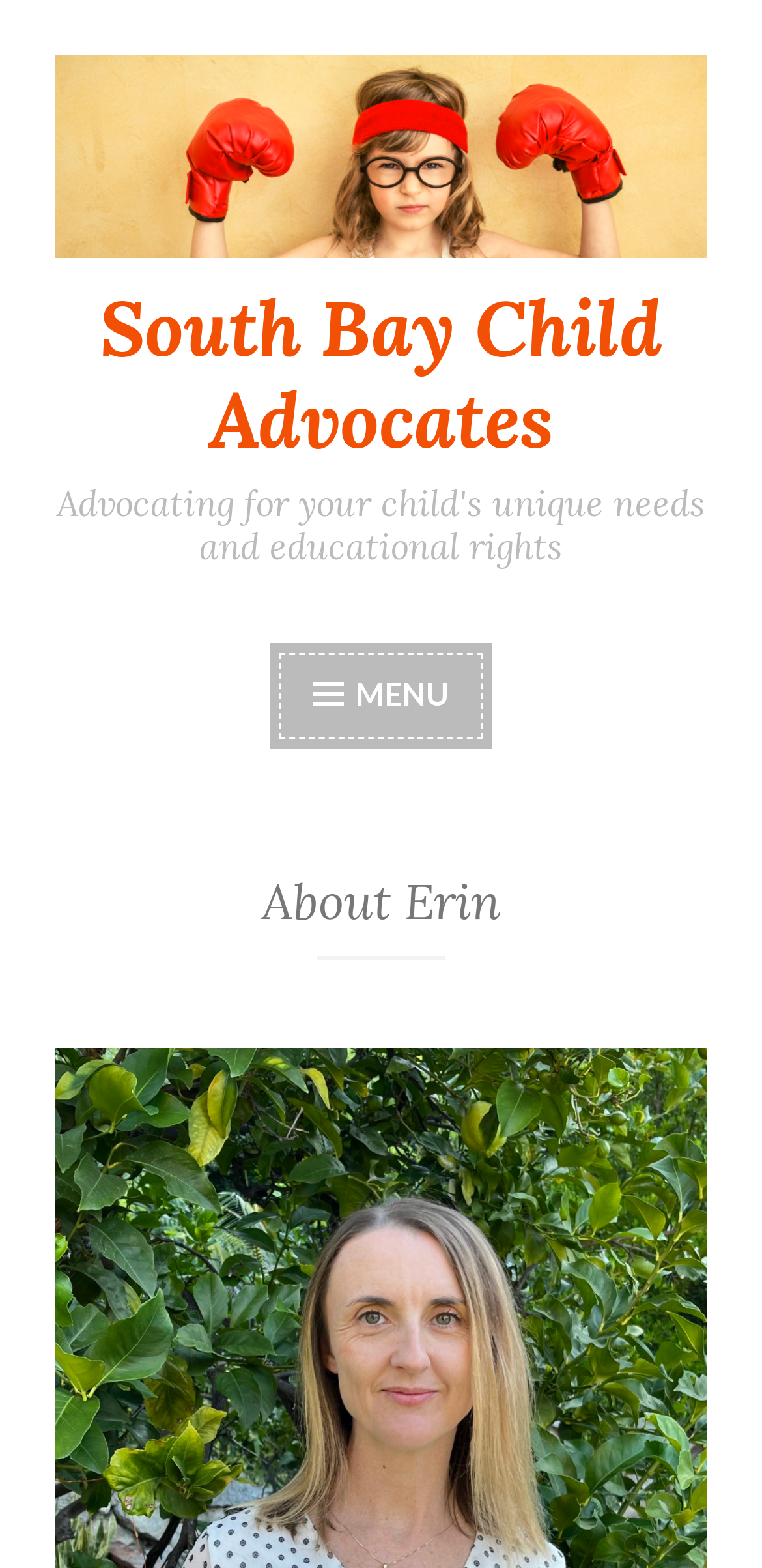What is the name of the organization?
Offer a detailed and exhaustive answer to the question.

I found the answer by looking at the heading element with the text 'South Bay Child Advocates' which is a child element of the root element. This heading element is likely to be the name of the organization.